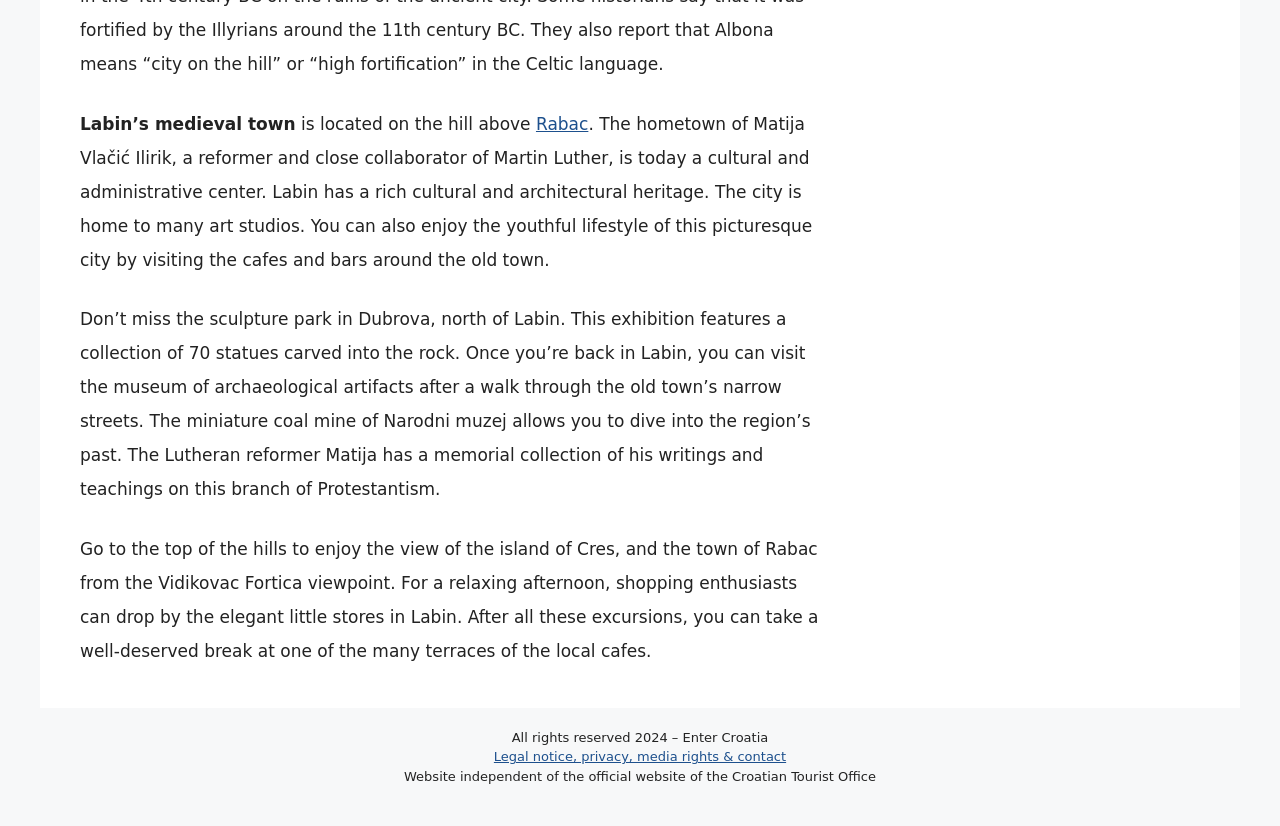What is the name of the fortica viewpoint?
Answer the question with a single word or phrase, referring to the image.

Vidikovac Fortica